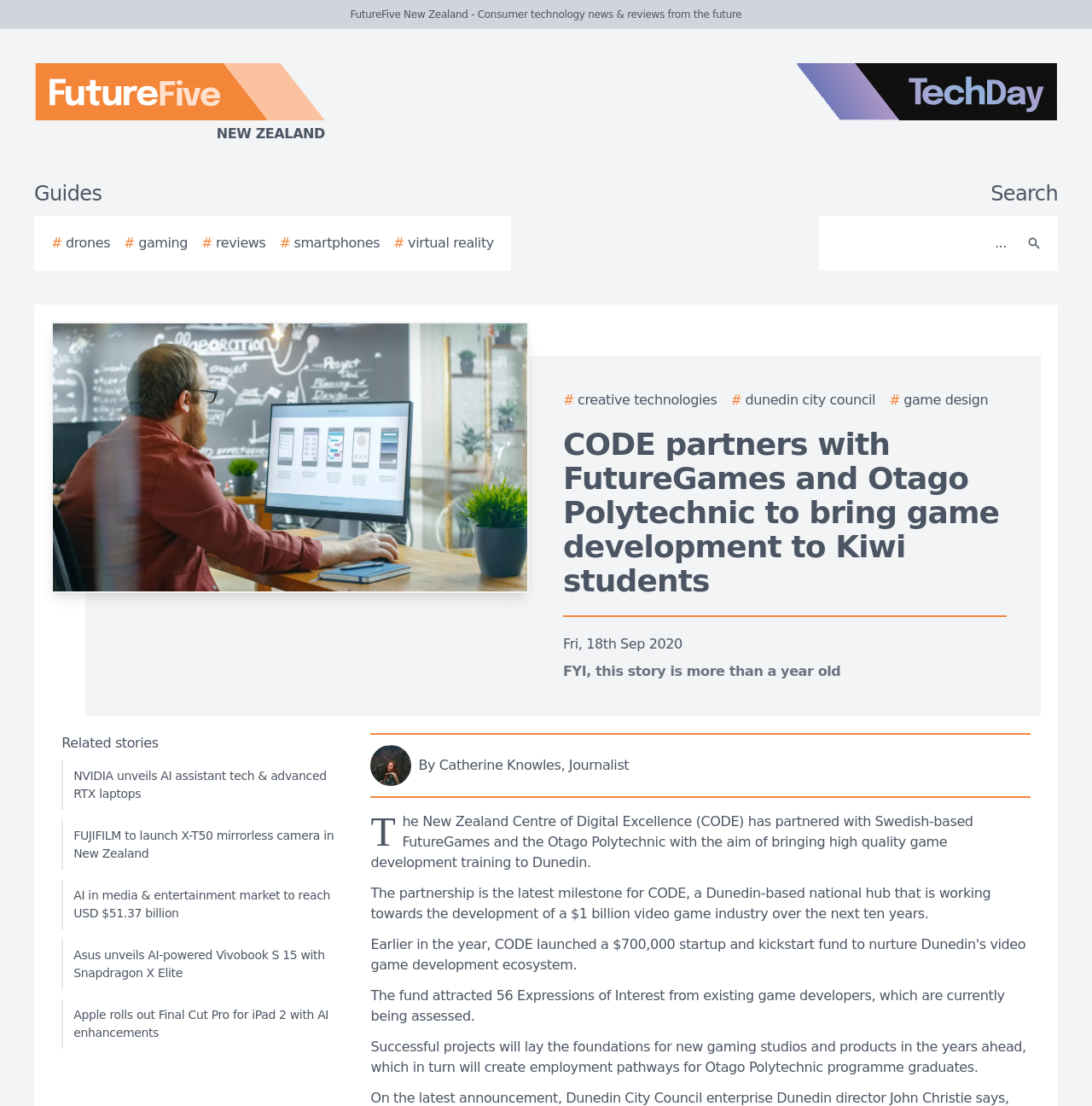Predict the bounding box of the UI element based on the description: "# Dunedin City Council". The coordinates should be four float numbers between 0 and 1, formatted as [left, top, right, bottom].

[0.669, 0.353, 0.802, 0.371]